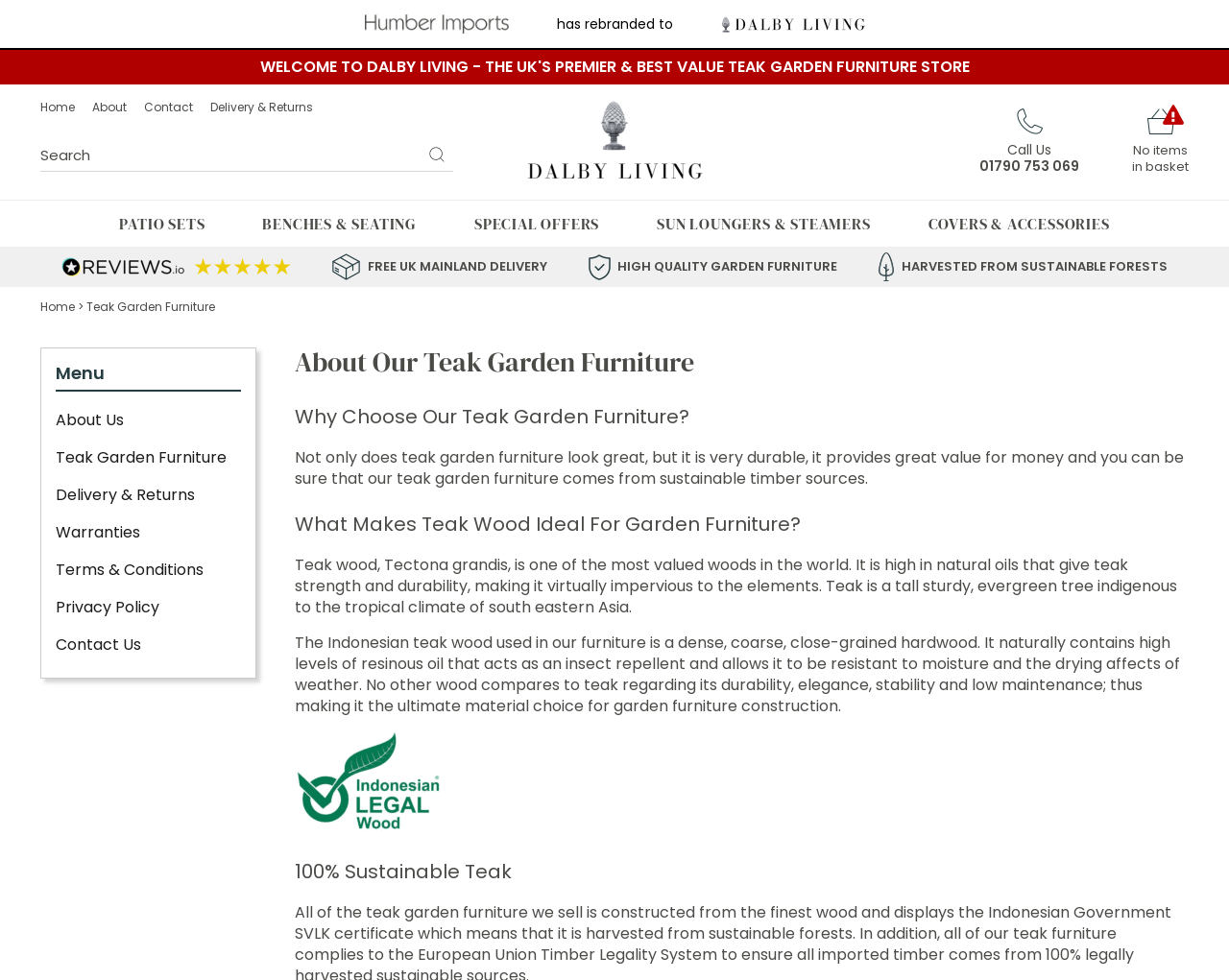Locate the bounding box coordinates of the element to click to perform the following action: 'Read reviews'. The coordinates should be given as four float values between 0 and 1, in the form of [left, top, right, bottom].

[0.05, 0.263, 0.237, 0.281]